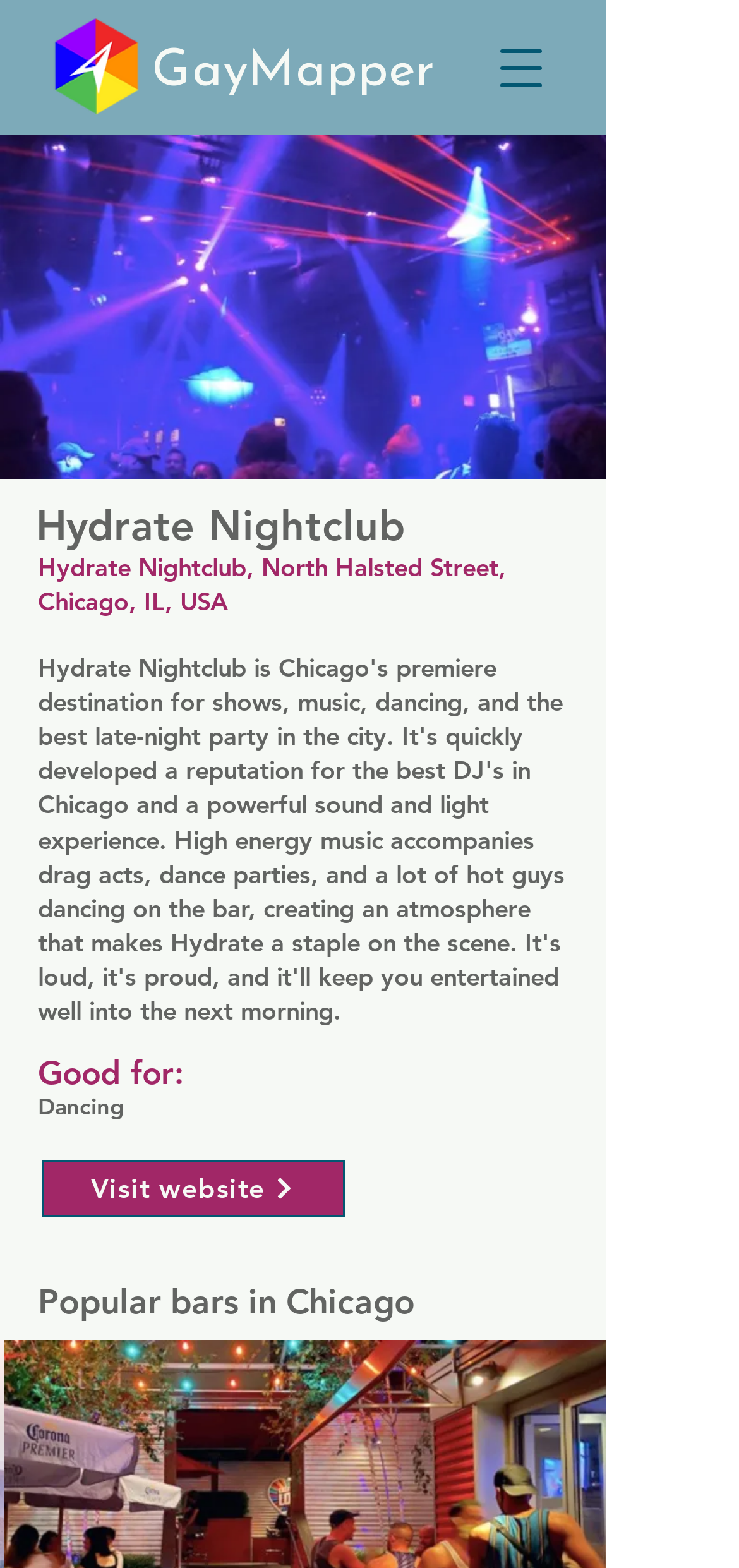Provide the bounding box for the UI element matching this description: "GayMapper".

[0.205, 0.023, 0.588, 0.063]